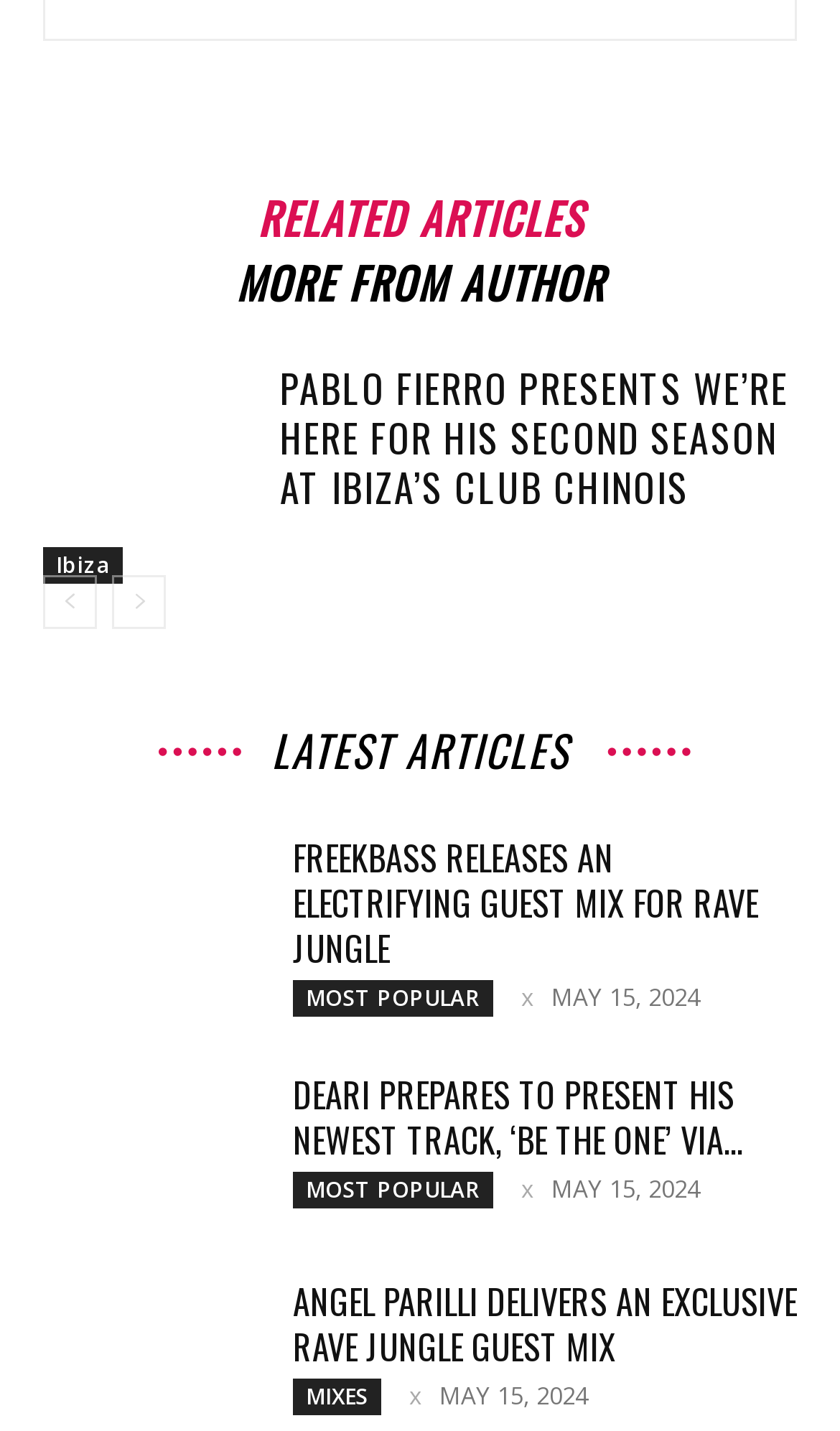Please specify the bounding box coordinates of the element that should be clicked to execute the given instruction: 'Check out the latest article from Deari'. Ensure the coordinates are four float numbers between 0 and 1, expressed as [left, top, right, bottom].

[0.349, 0.75, 0.949, 0.813]